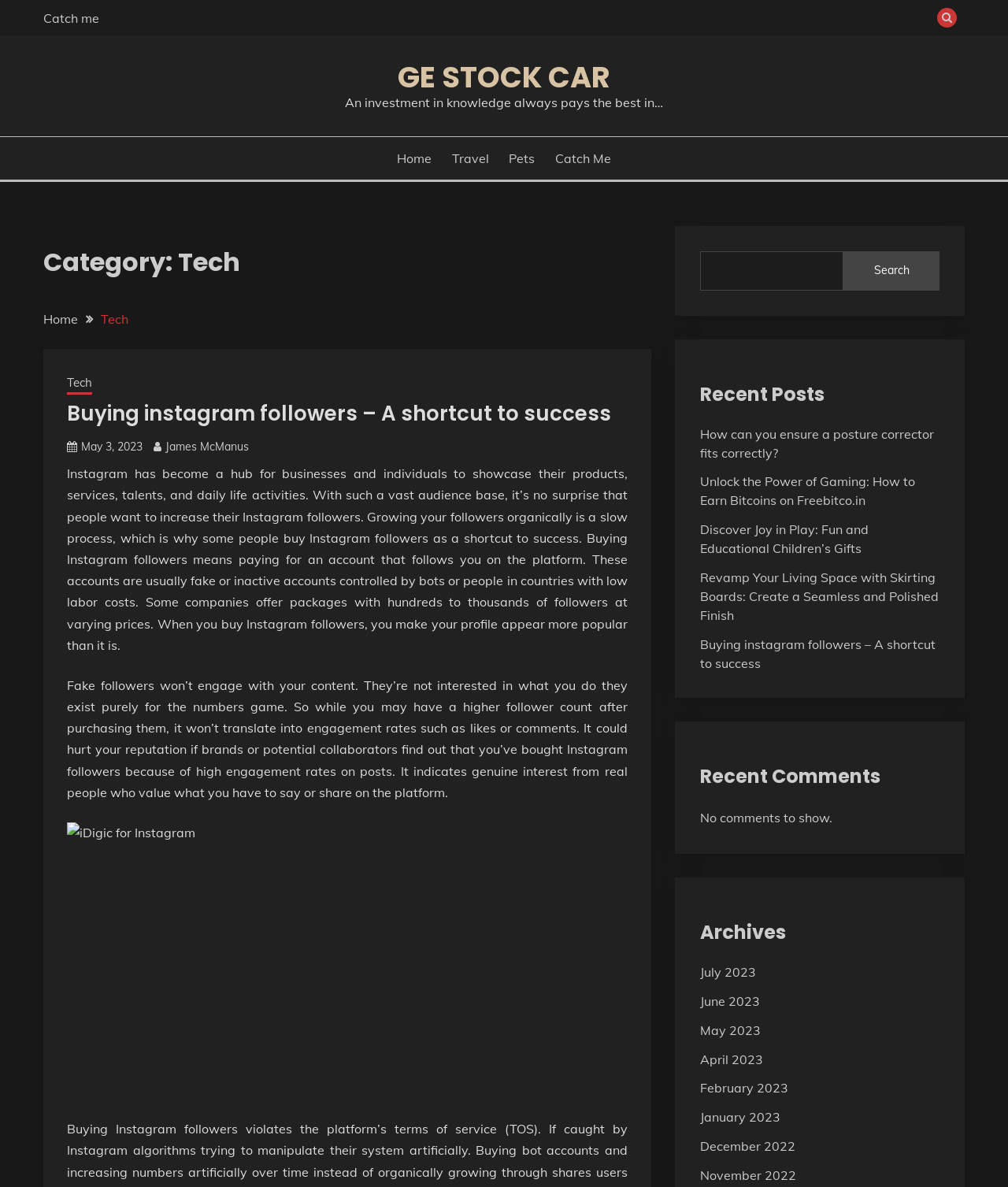Please determine the bounding box coordinates of the section I need to click to accomplish this instruction: "Click on the 'Catch me' link".

[0.043, 0.008, 0.098, 0.022]